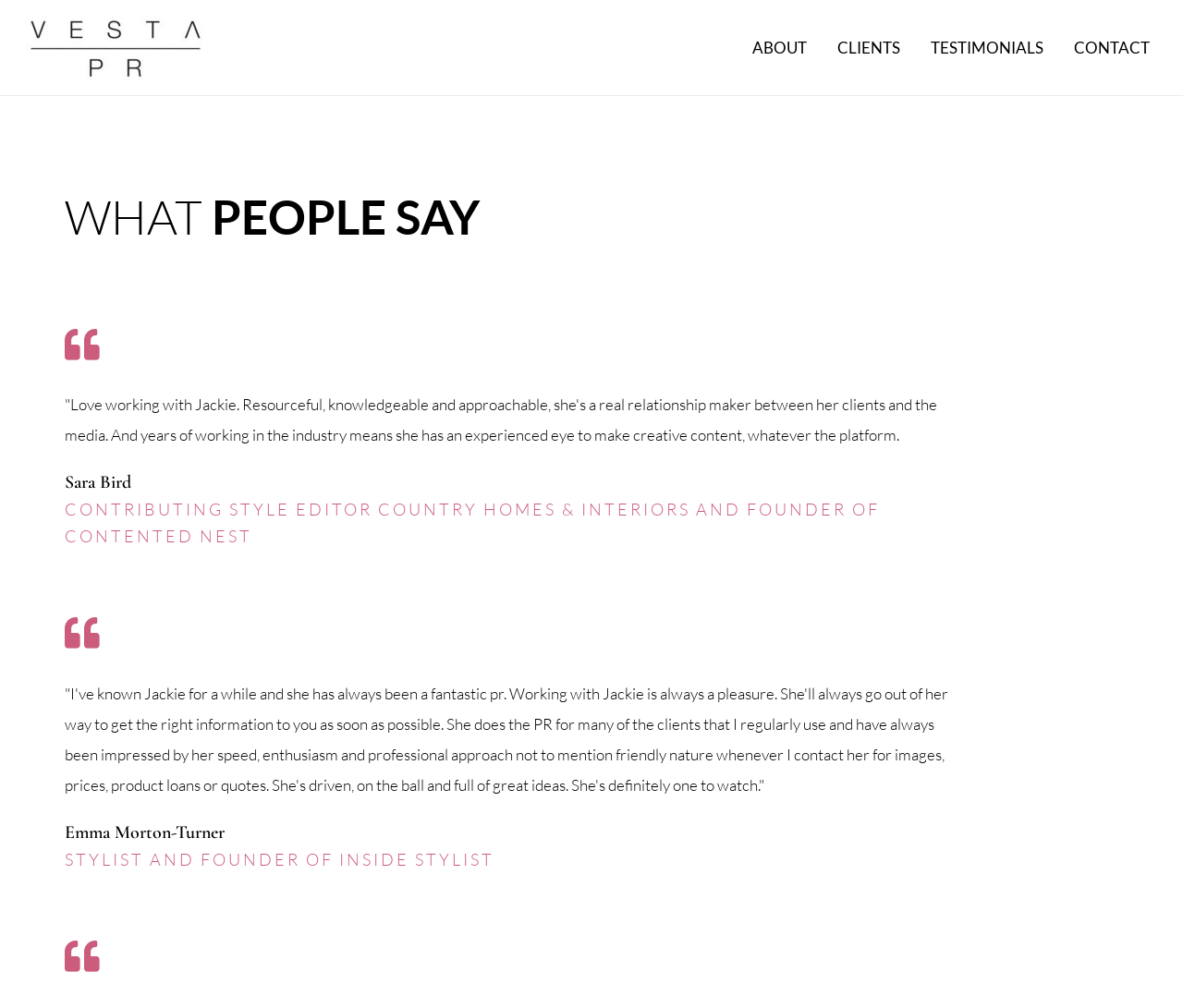Generate a detailed explanation of the webpage's features and information.

The webpage is about testimonials for Vesta PR, an interior design company. At the top left corner, there is a logo of Vesta PR interiors. To the right of the logo, there is a navigation menu with four links: ABOUT, CLIENTS, TESTIMONIALS, and CONTACT. 

Below the navigation menu, there is a heading "WHAT PEOPLE SAY" that spans across most of the page width. Underneath the heading, there are two testimonials from clients. The first testimonial is from Sara Bird, Contributing Style Editor of Country Homes & Interiors and Founder of Contented Nest. The testimonial is a quote praising Jackie's work, followed by Sara's name and title. 

The second testimonial is from Emma Morton-Turner, Stylist and Founder of Inside Stylist. This testimonial is also a quote praising Jackie's work, followed by Emma's name and title. Both testimonials are positioned in the middle of the page, with the text aligned to the left.